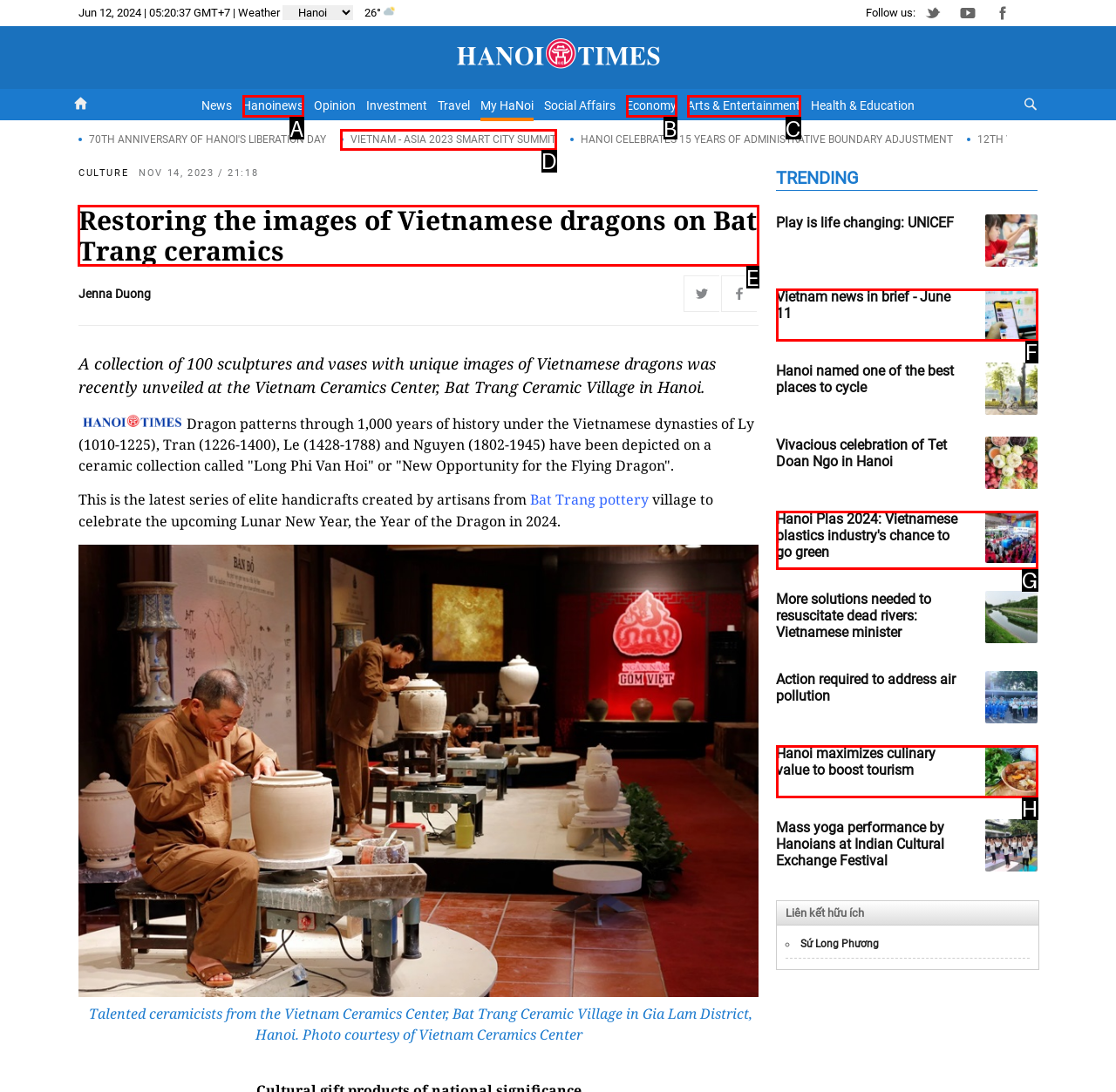Pick the right letter to click to achieve the task: Read the article about restoring Vietnamese dragons on Bat Trang ceramics
Answer with the letter of the correct option directly.

E